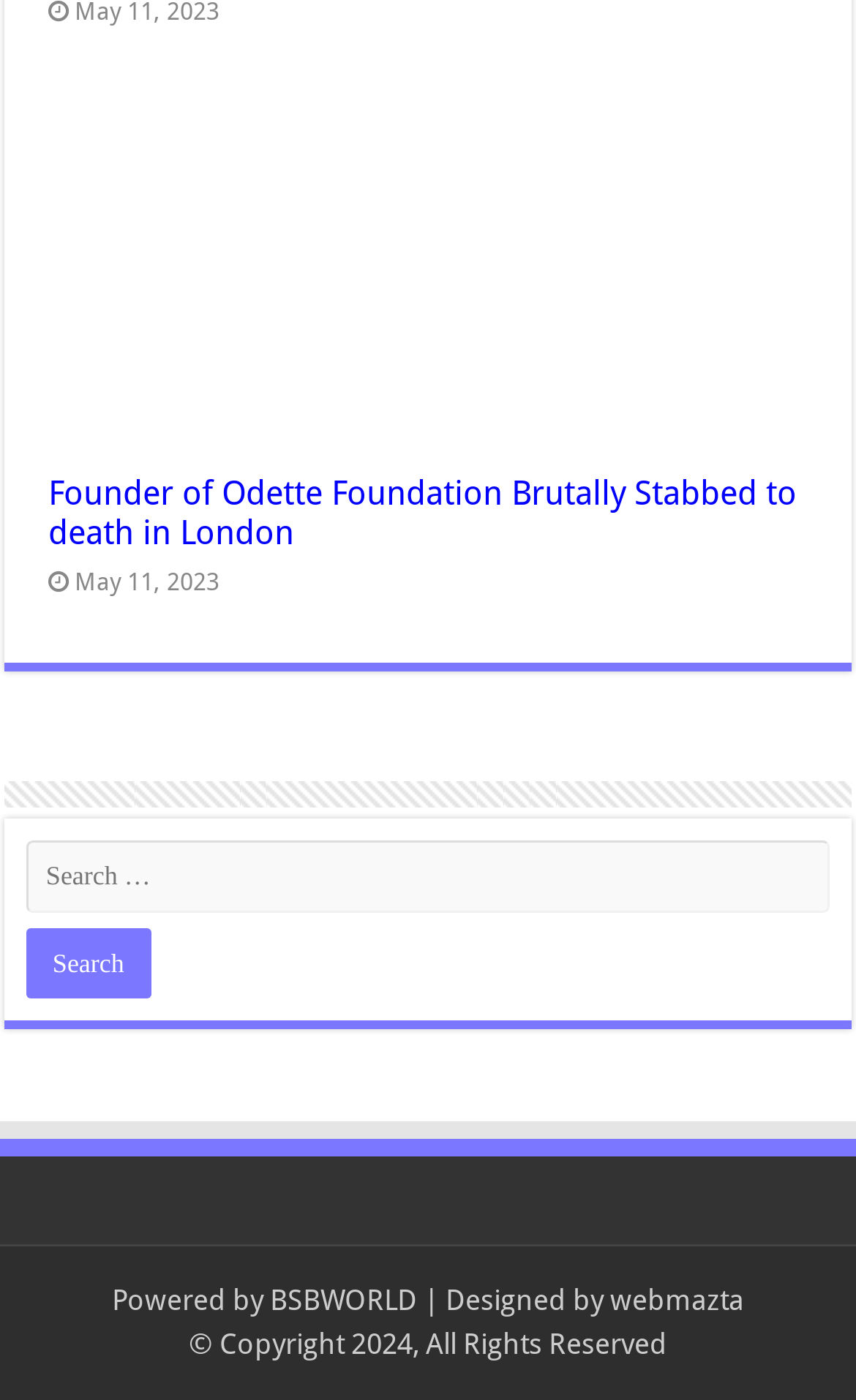Answer this question using a single word or a brief phrase:
Who designed the website?

webmazta